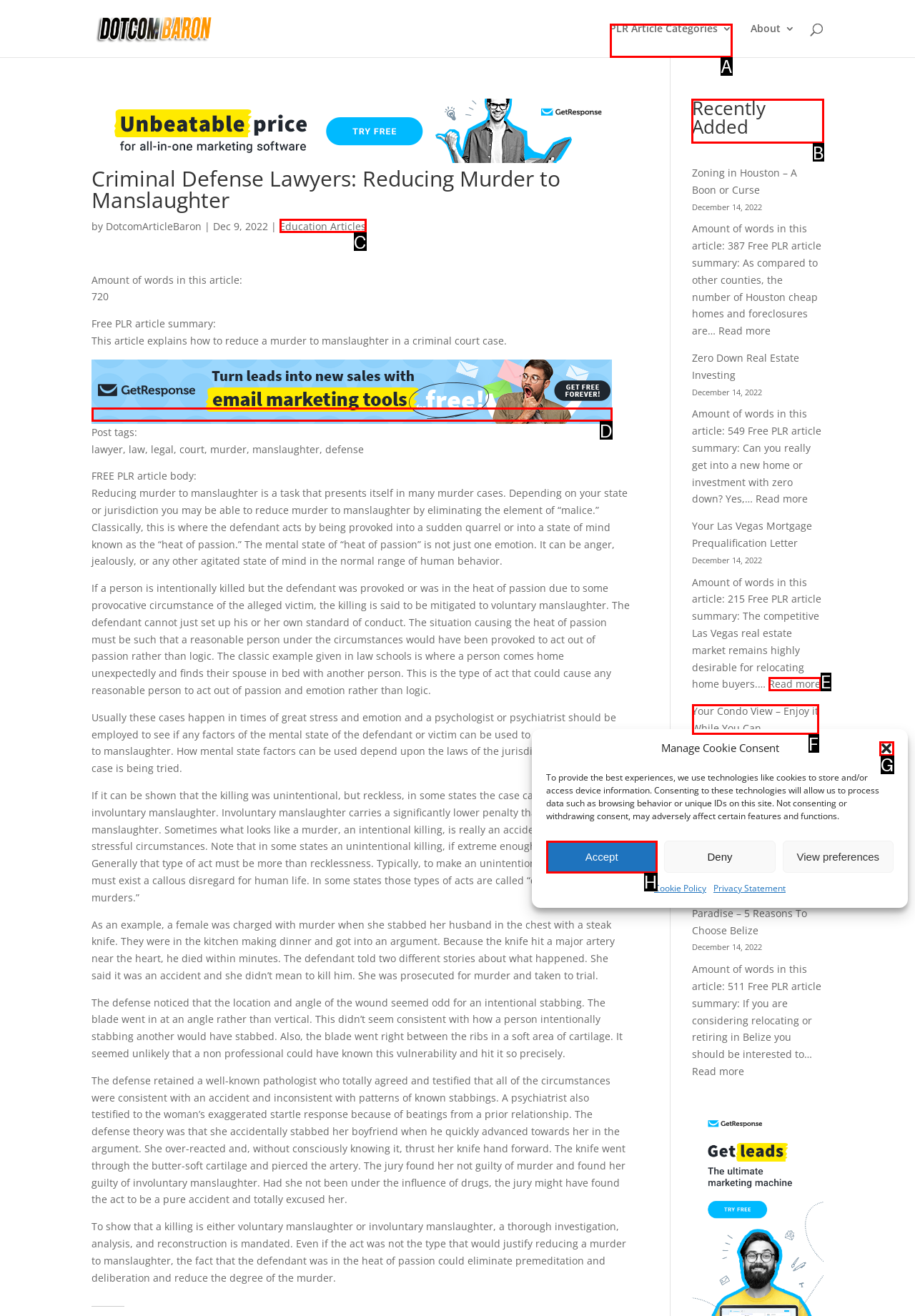Indicate which UI element needs to be clicked to fulfill the task: View recently added articles
Answer with the letter of the chosen option from the available choices directly.

B